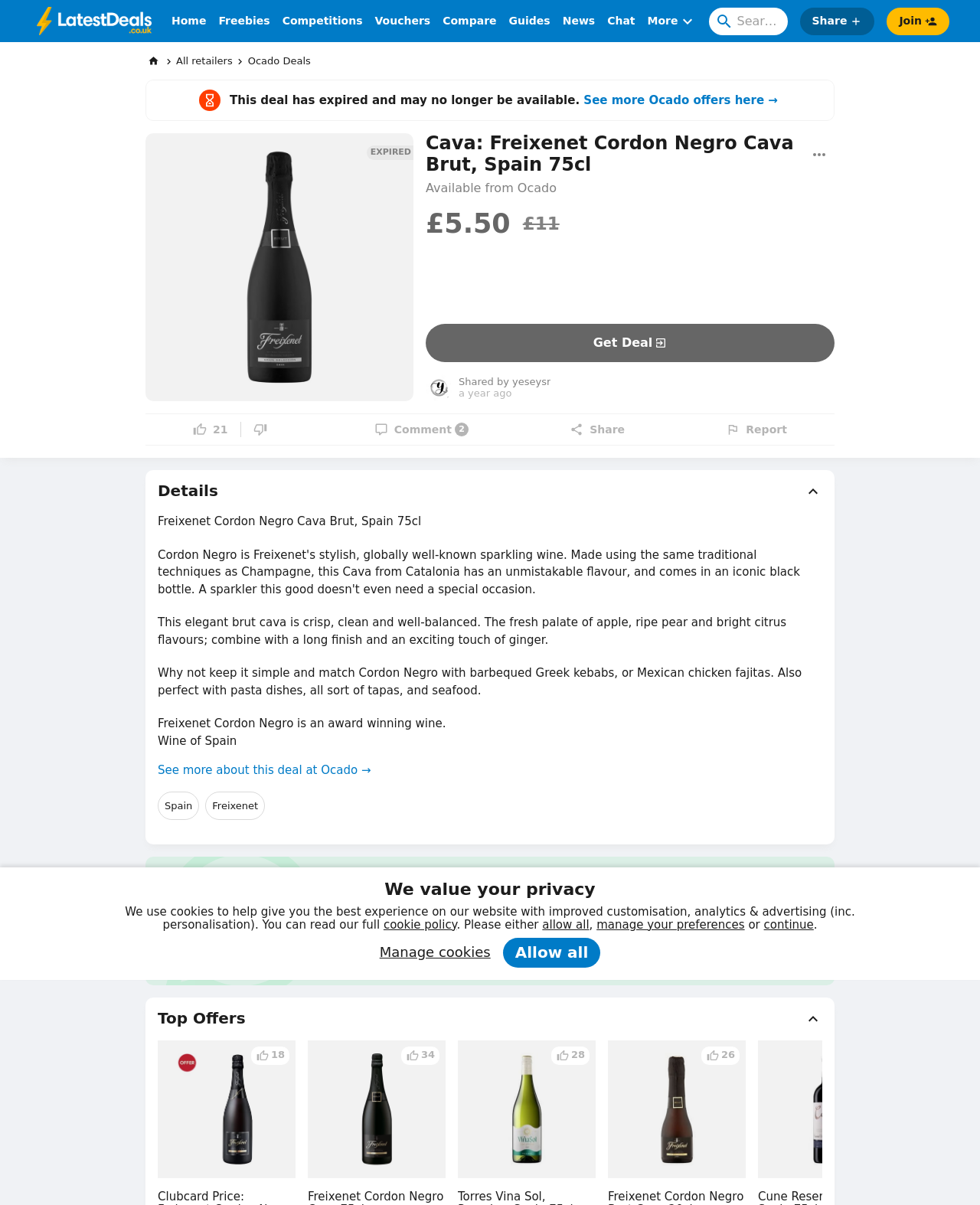What is the name of the retailer?
Using the information from the image, give a concise answer in one word or a short phrase.

Ocado